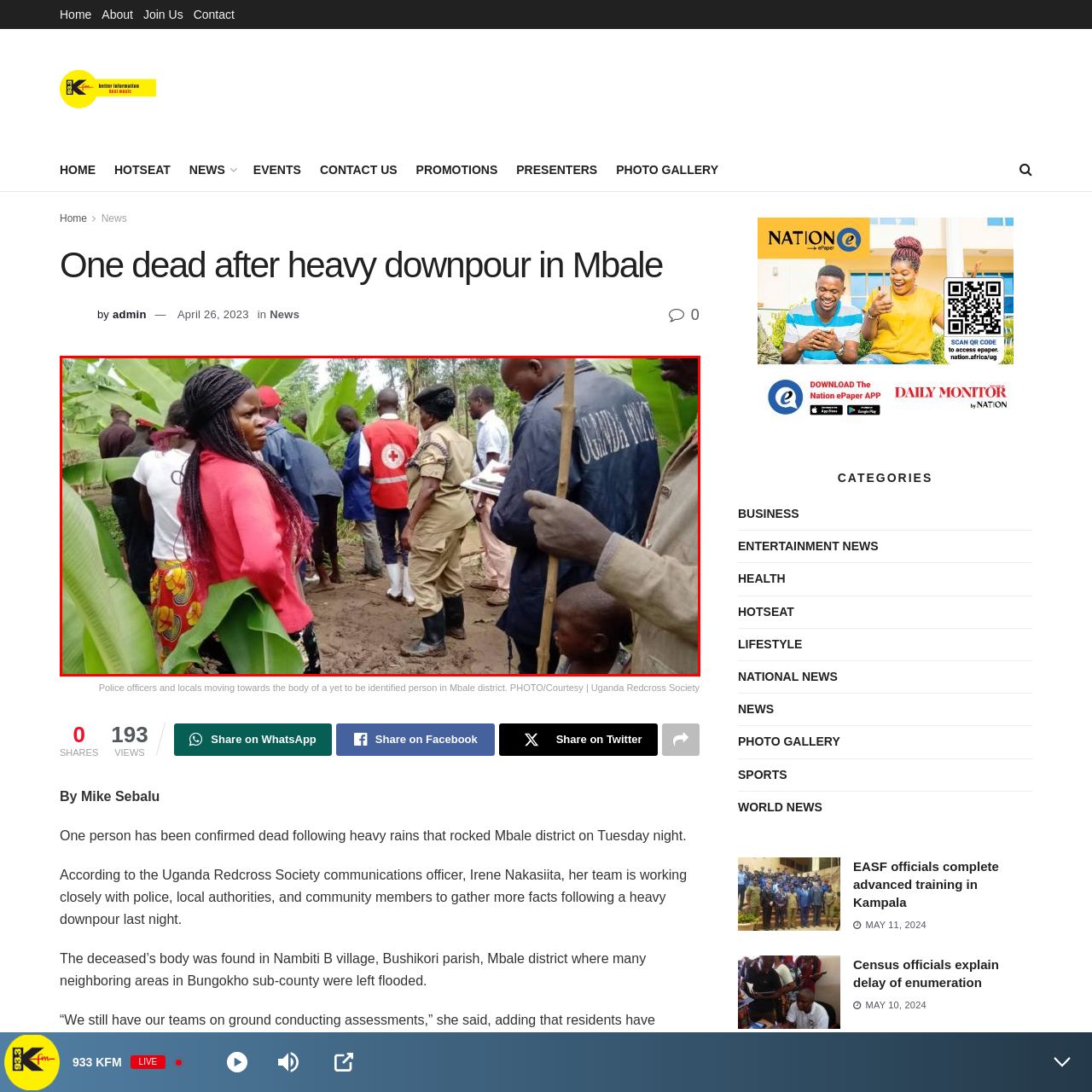Provide an elaborate description of the visual elements present in the image enclosed by the red boundary.

In this poignant image, a group of individuals stands amidst a lush, green environment, likely in Mbale district, following a tragic incident where one person has been confirmed dead due to heavy rains. Dressed in a red jacket adorned with the emblem of the Uganda Red Cross Society, a rescue worker is seen attending to the situation. Nearby, a police officer in a khaki uniform is also present, indicating the serious nature of the event. 

Central to the scene is a woman in a vibrant red sweater, looking solemnly towards the camera, reflecting the gravity of the circumstances. The close-knit assembly of community members and authorities suggests a collaborative effort to address the aftermath of the severe weather that has affected the area, leading to flooding and the unfortunate loss of life. A small child is also present, symbolizing the impact of such disasters on families and communities. The image captures both the response to a crisis and the vulnerability of those affected by natural disasters.